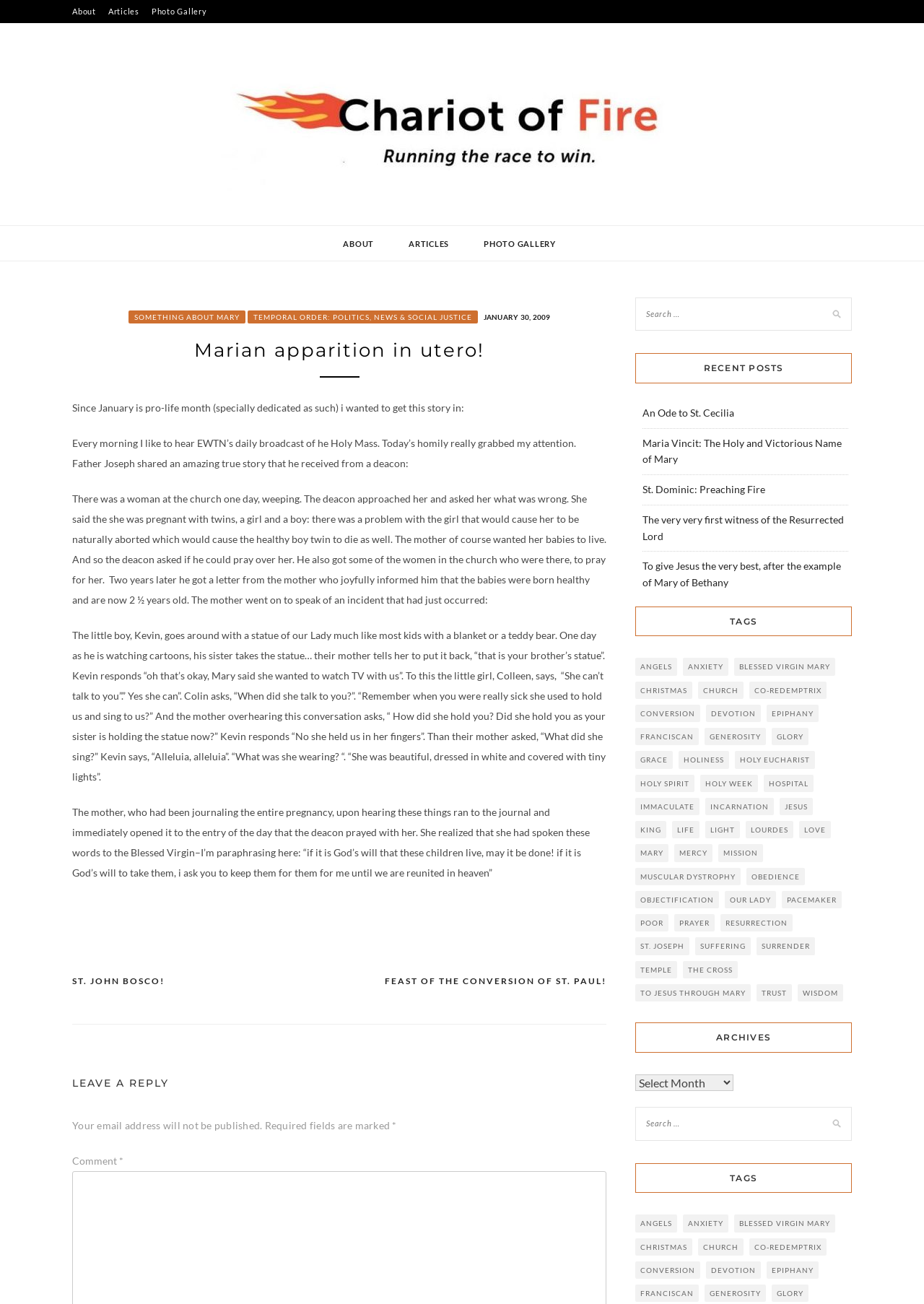From the screenshot, find the bounding box of the UI element matching this description: "the cross". Supply the bounding box coordinates in the form [left, top, right, bottom], each a float between 0 and 1.

[0.739, 0.737, 0.798, 0.75]